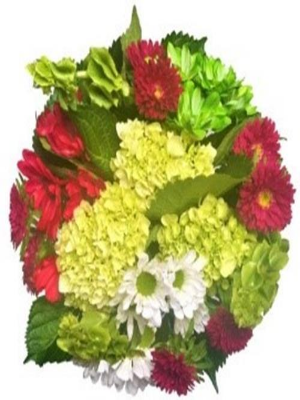Give a detailed account of the visual content in the image.

The image showcases a vibrant and festive floral arrangement titled "Waiting for Santa - 12 Stem." This bouquet features a lovely mix of seasonal blooms, including rich red flowers, bright green foliage, and cheerful white accents. Each flower is carefully selected to symbolize joy and merriment, making it an ideal choice for holiday celebrations. The combination of colors not only embodies the spirit of Christmas but also enhances any festive decor. Perfect for gifting or as a decorative touch for your home, this bouquet promises to bring a smile and a sense of cheer this holiday season. Enjoy the convenience of farm-to-door delivery exclusively at FlowerFarm!